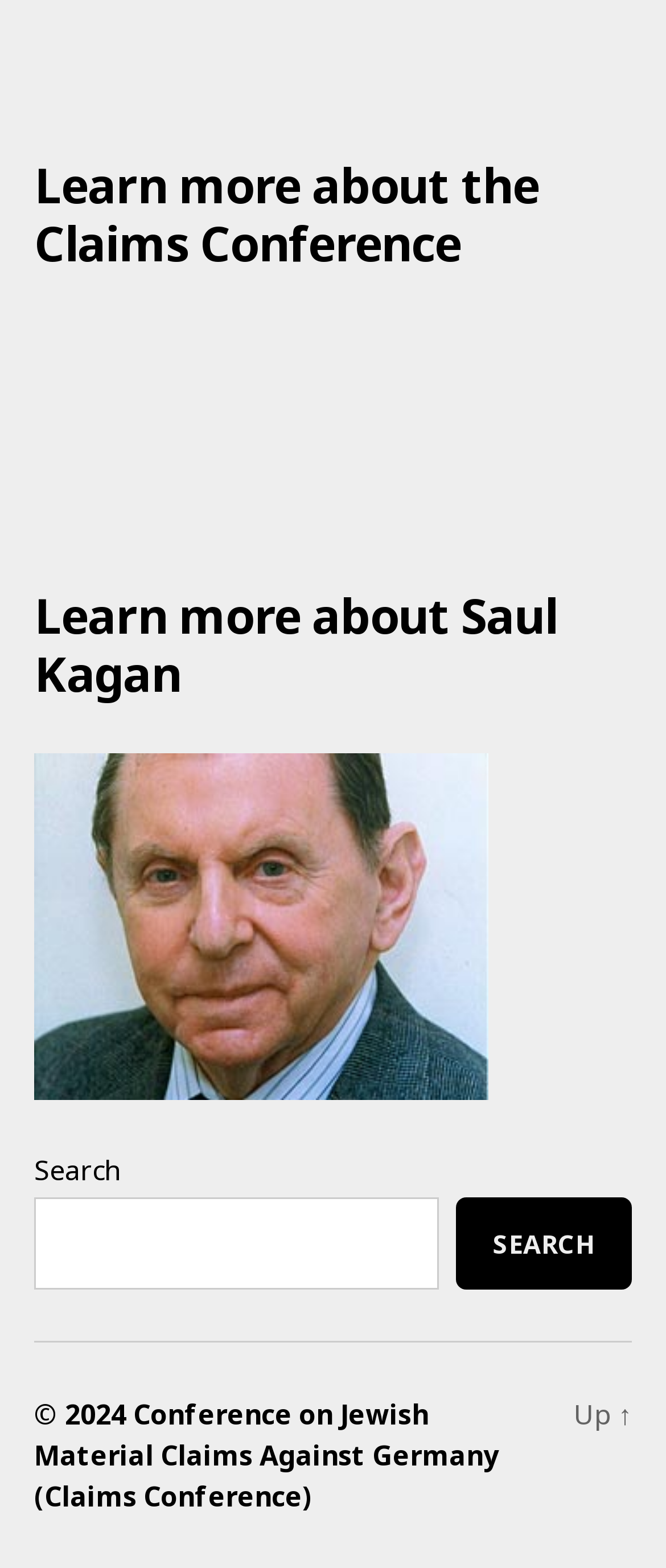What is the purpose of the search bar?
Answer with a single word or short phrase according to what you see in the image.

To search